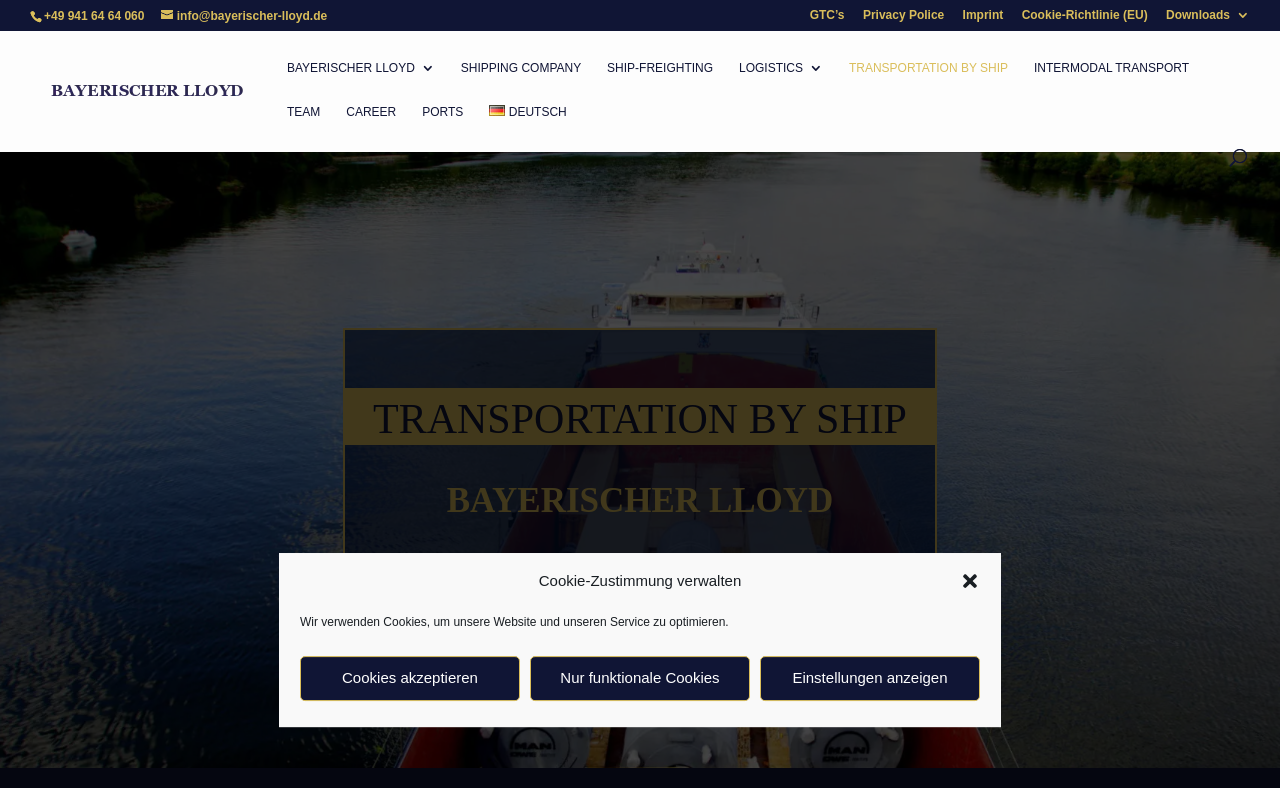Could you indicate the bounding box coordinates of the region to click in order to complete this instruction: "search for something".

[0.053, 0.039, 0.953, 0.041]